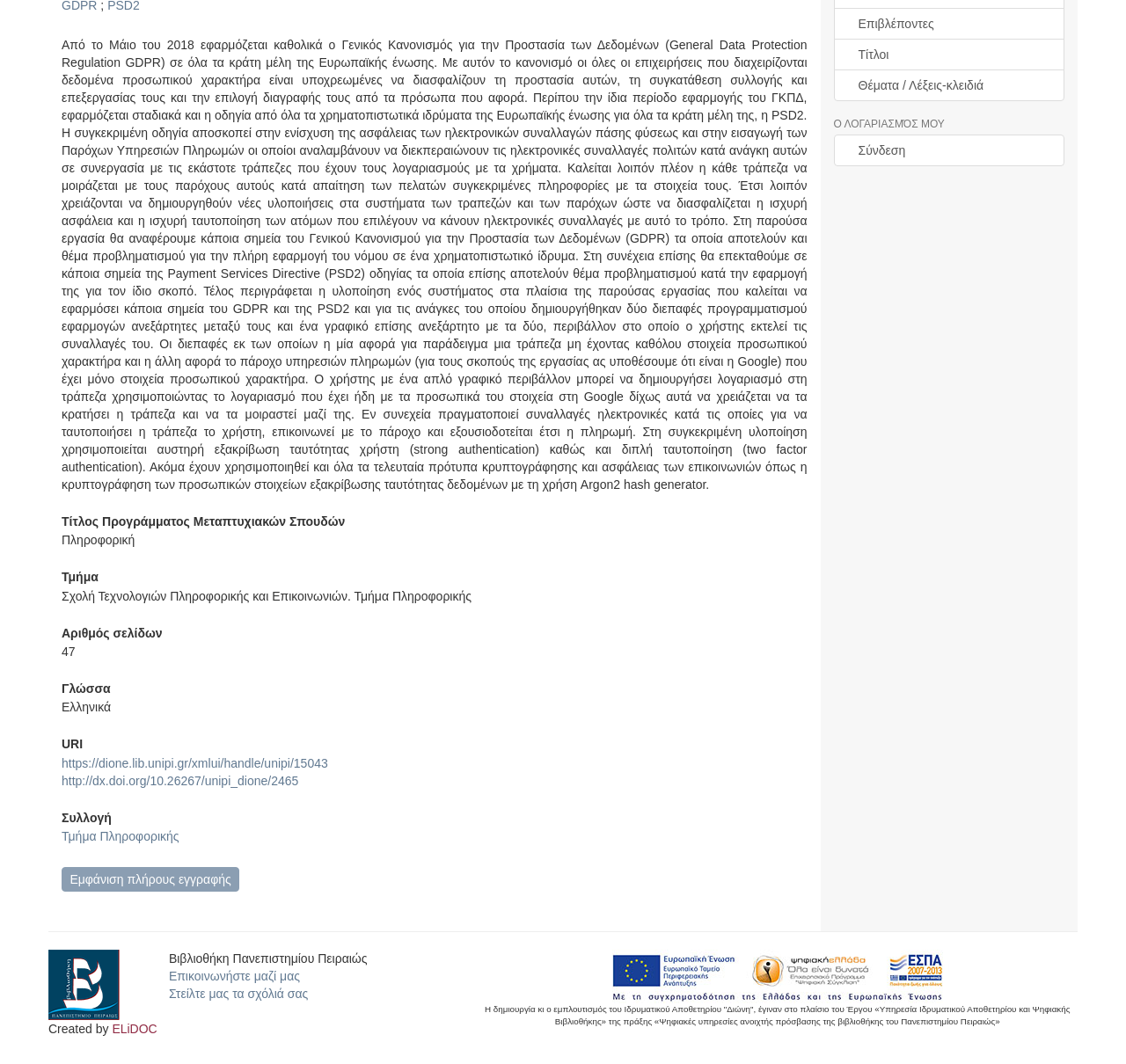Using the element description Στείλτε μας τα σχόλιά σας, predict the bounding box coordinates for the UI element. Provide the coordinates in (top-left x, top-left y, bottom-right x, bottom-right y) format with values ranging from 0 to 1.

[0.15, 0.927, 0.274, 0.94]